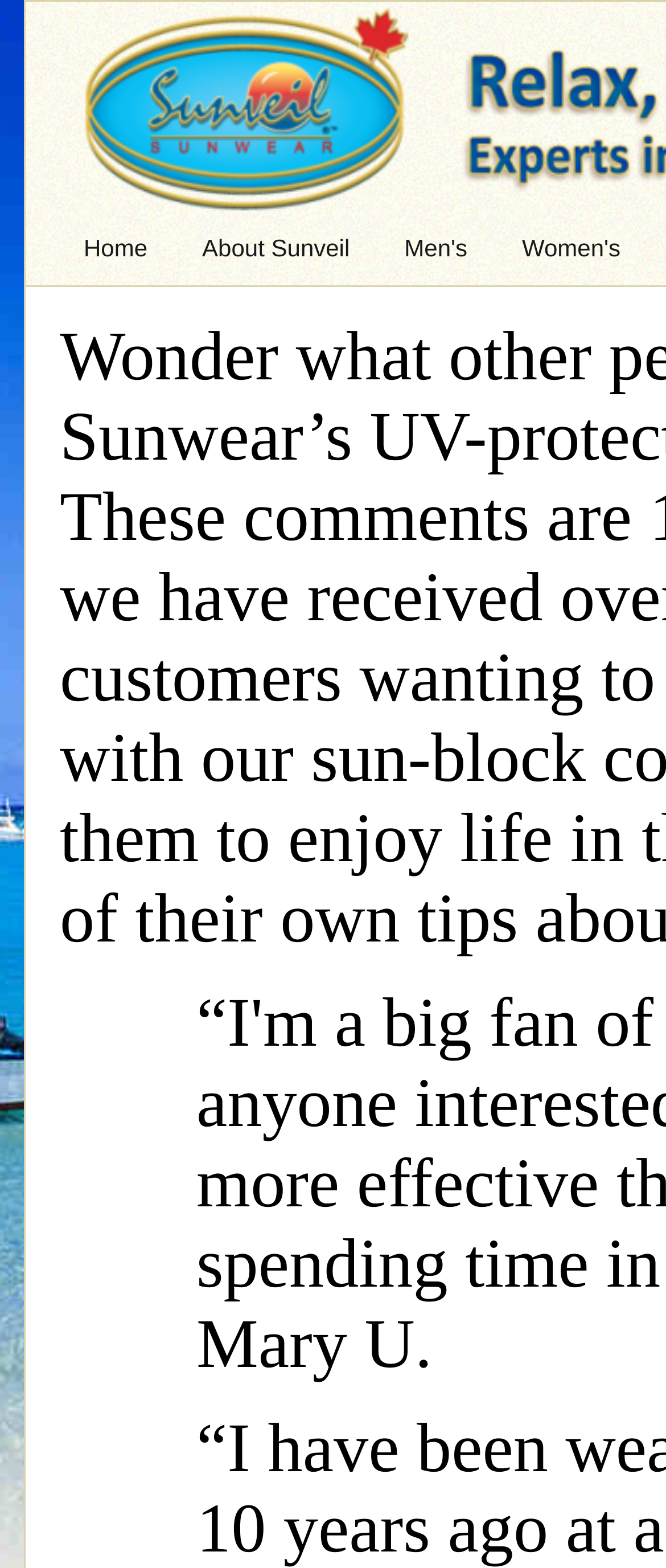Using the given element description, provide the bounding box coordinates (top-left x, top-left y, bottom-right x, bottom-right y) for the corresponding UI element in the screenshot: About Sunveil

[0.27, 0.139, 0.558, 0.183]